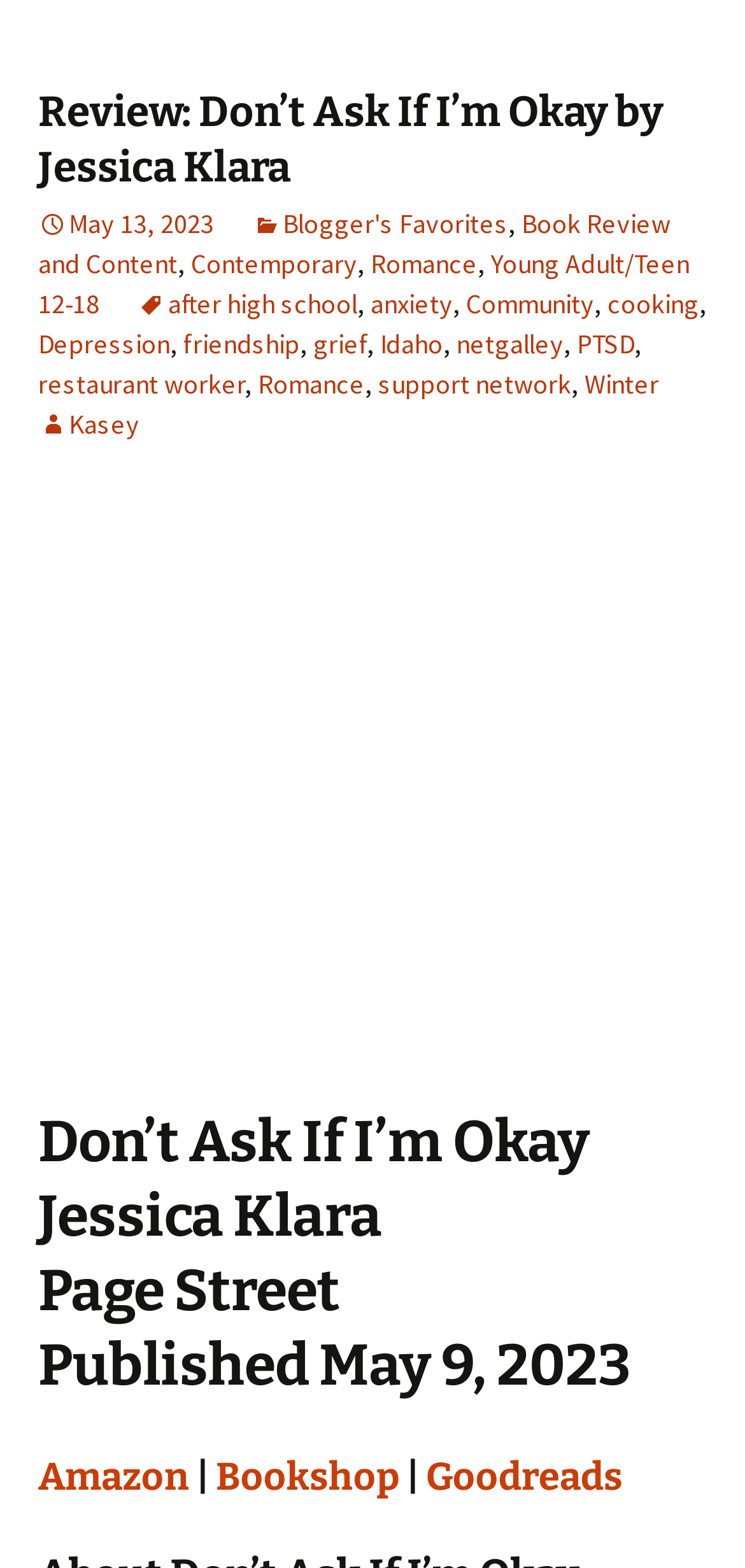Kindly determine the bounding box coordinates for the clickable area to achieve the given instruction: "Go to the Amazon page".

[0.051, 0.927, 0.254, 0.957]